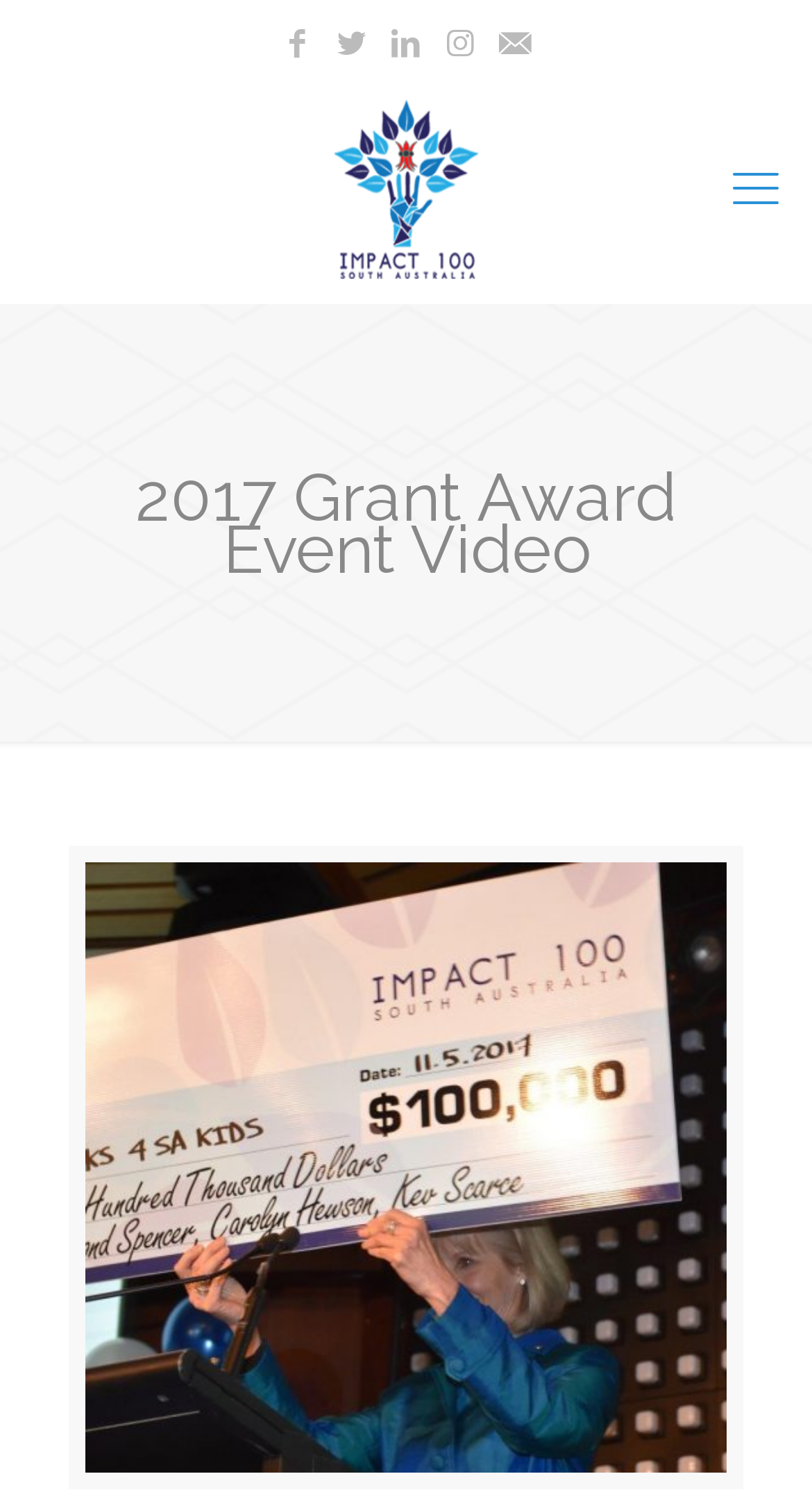Provide a brief response to the question below using one word or phrase:
How many social media links are there?

5